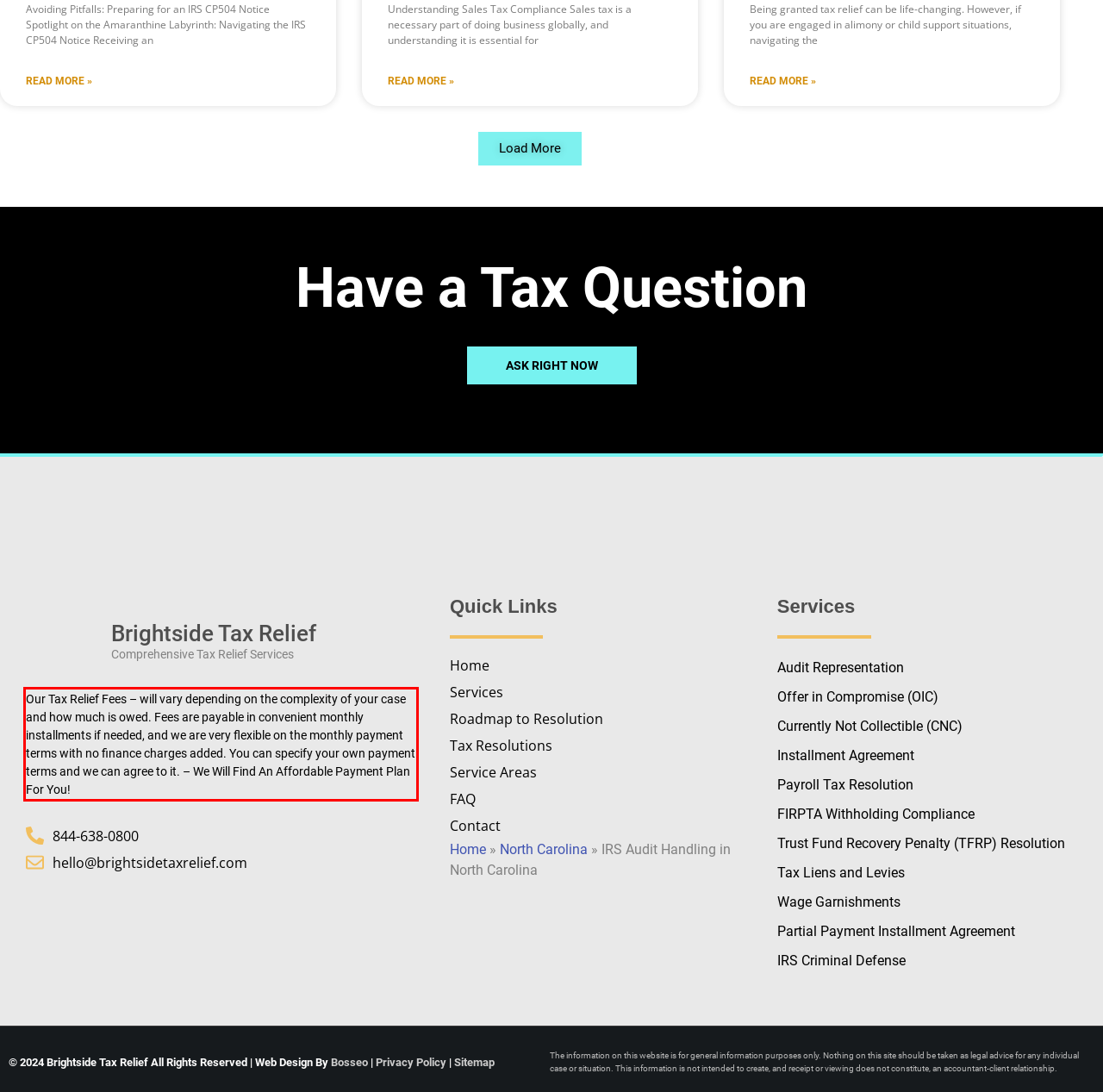Using the provided screenshot of a webpage, recognize the text inside the red rectangle bounding box by performing OCR.

Our Tax Relief Fees – will vary depending on the complexity of your case and how much is owed. Fees are payable in convenient monthly installments if needed, and we are very flexible on the monthly payment terms with no finance charges added. You can specify your own payment terms and we can agree to it. – We Will Find An Affordable Payment Plan For You!